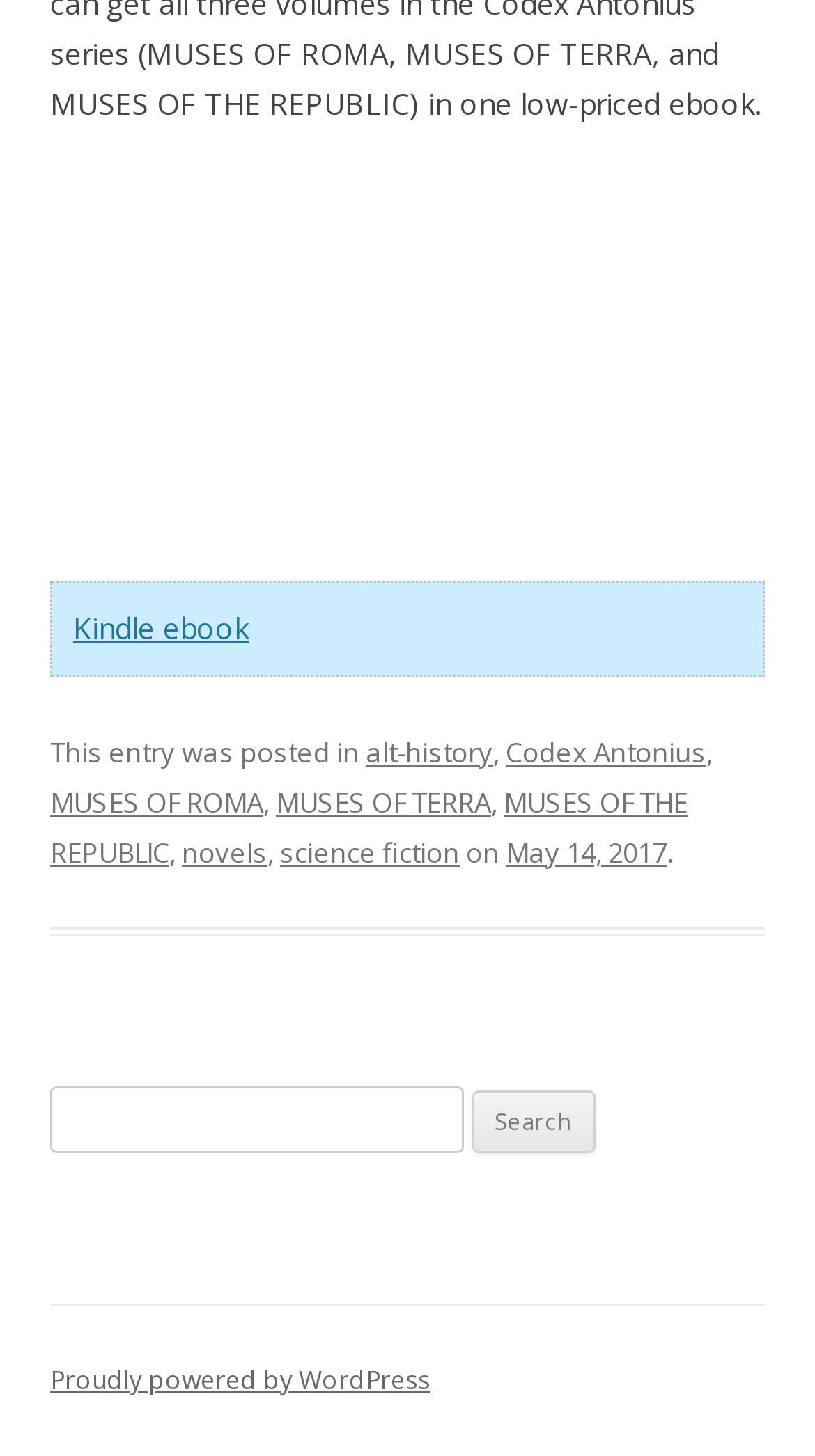What is the category of the latest post?
Please answer the question as detailed as possible based on the image.

I determined the category of the latest post by looking at the footer section of the webpage, where it lists the categories of the post. The first category listed is 'alt-history', which suggests that it is the category of the latest post.